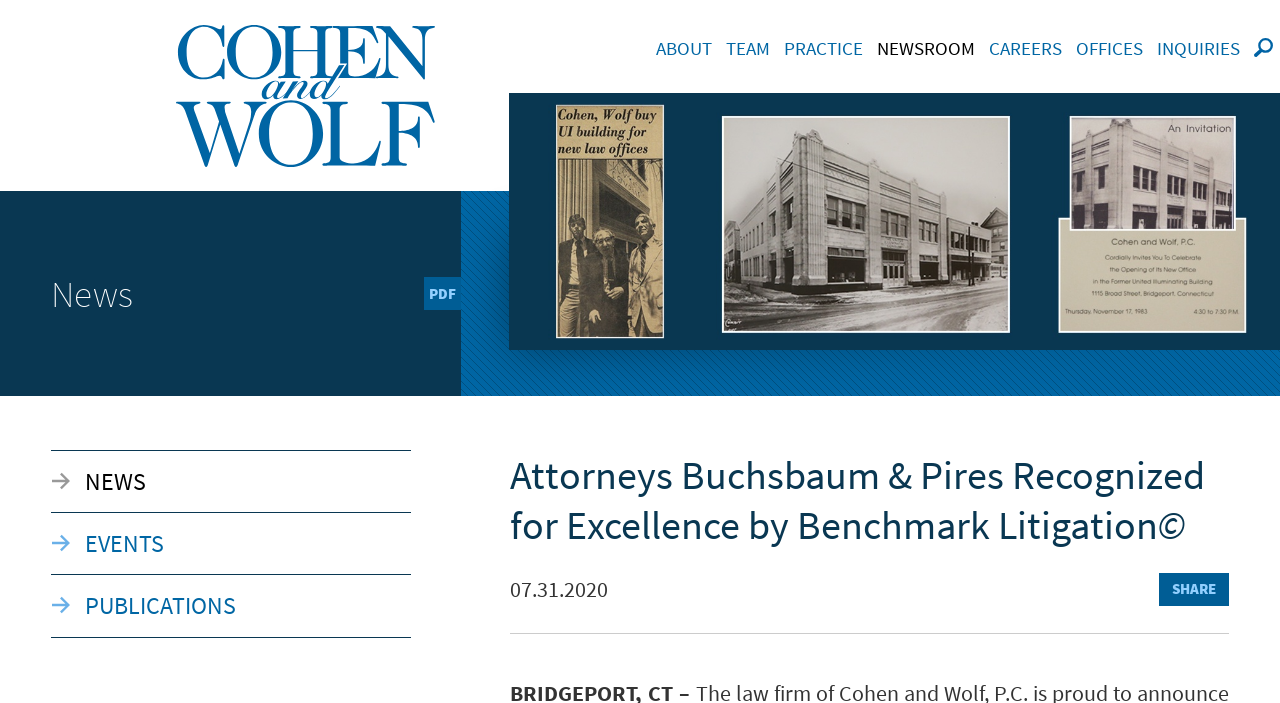Can you determine the main header of this webpage?

Attorneys Buchsbaum & Pires Recognized for Excellence by Benchmark Litigation©